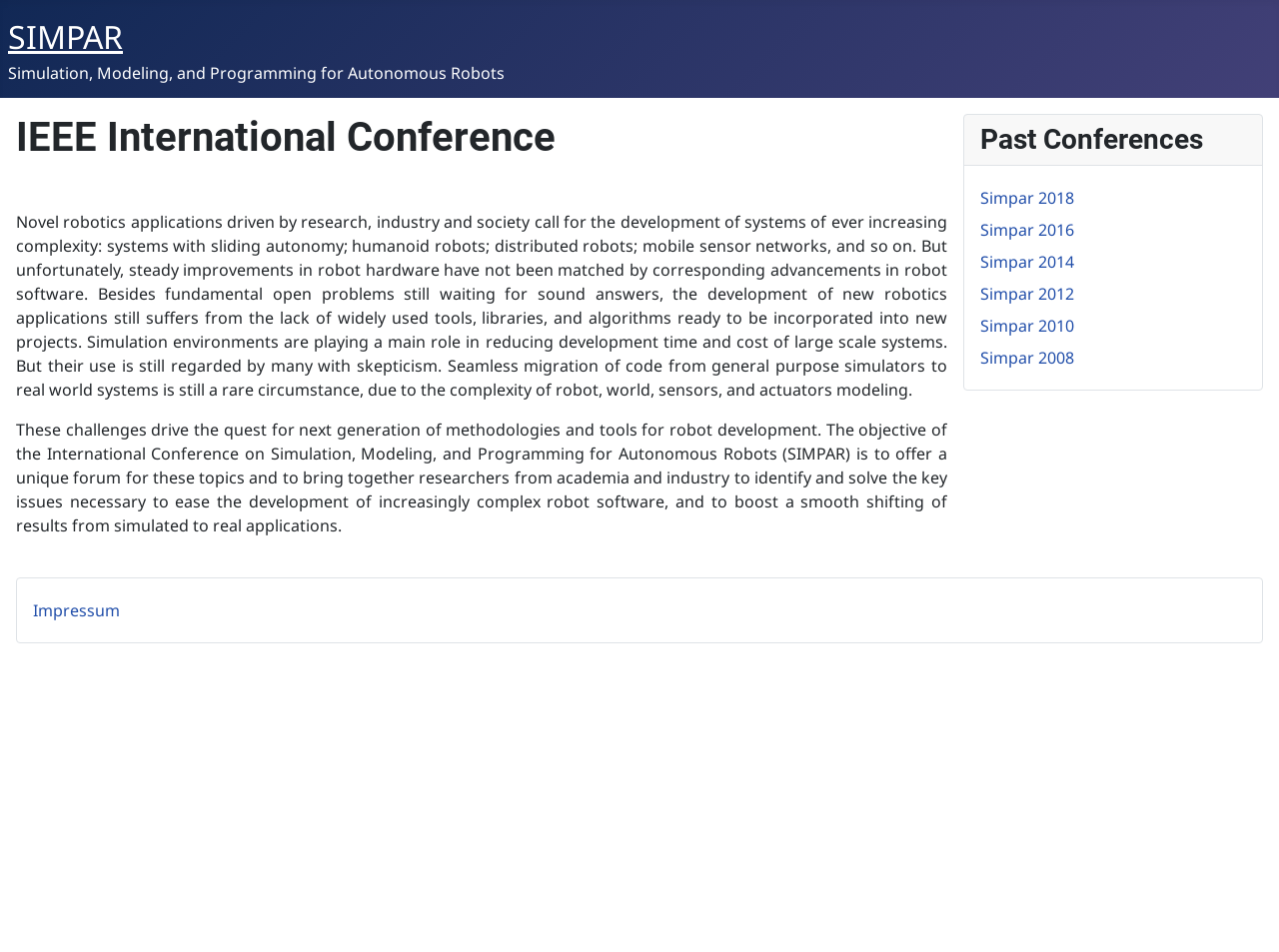Determine the bounding box coordinates of the region to click in order to accomplish the following instruction: "Click the 'Quick Exit' link". Provide the coordinates as four float numbers between 0 and 1, specifically [left, top, right, bottom].

None